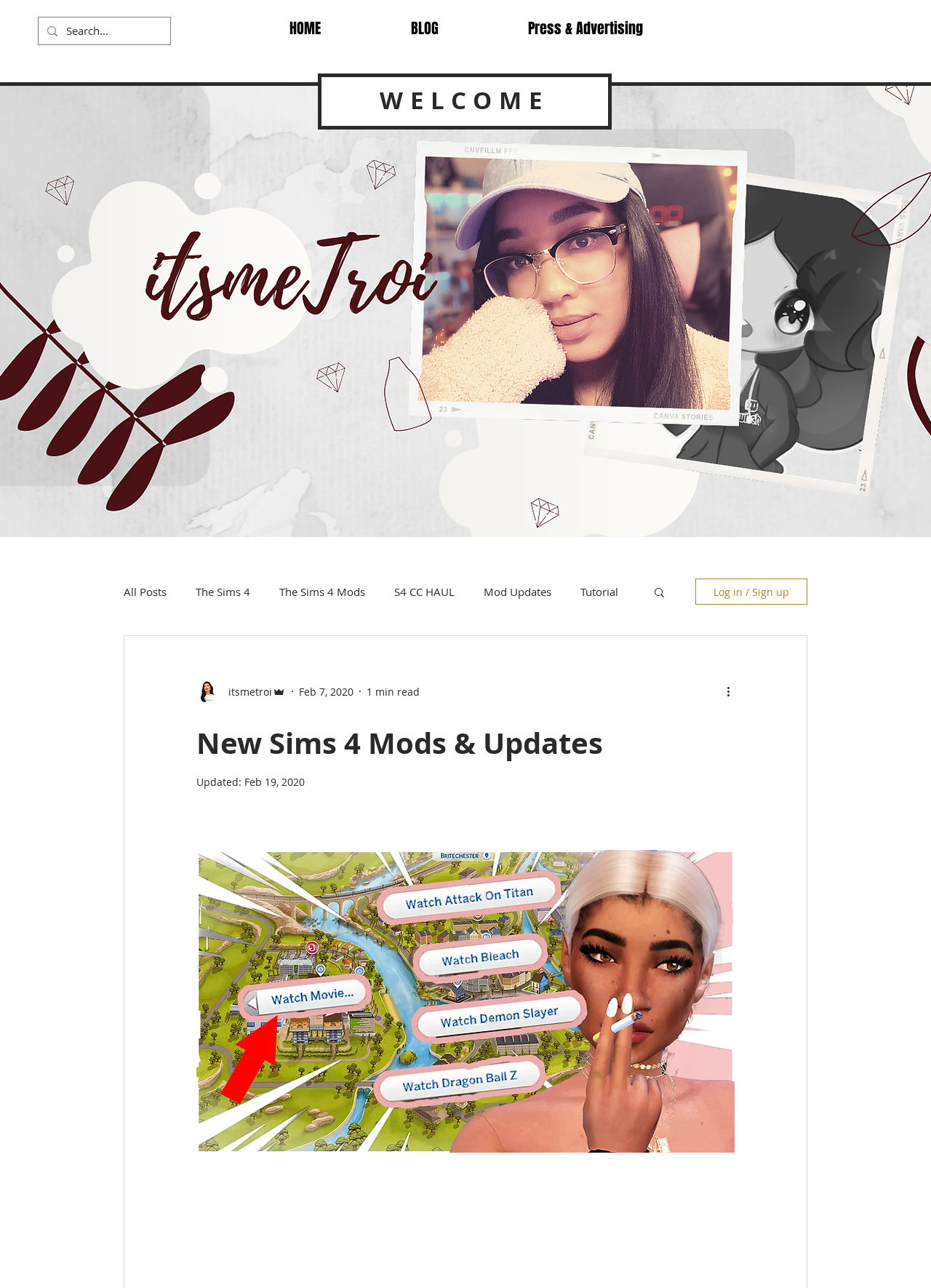Could you specify the bounding box coordinates for the clickable section to complete the following instruction: "Click on the 'Mod Updates' link"?

[0.52, 0.454, 0.592, 0.465]